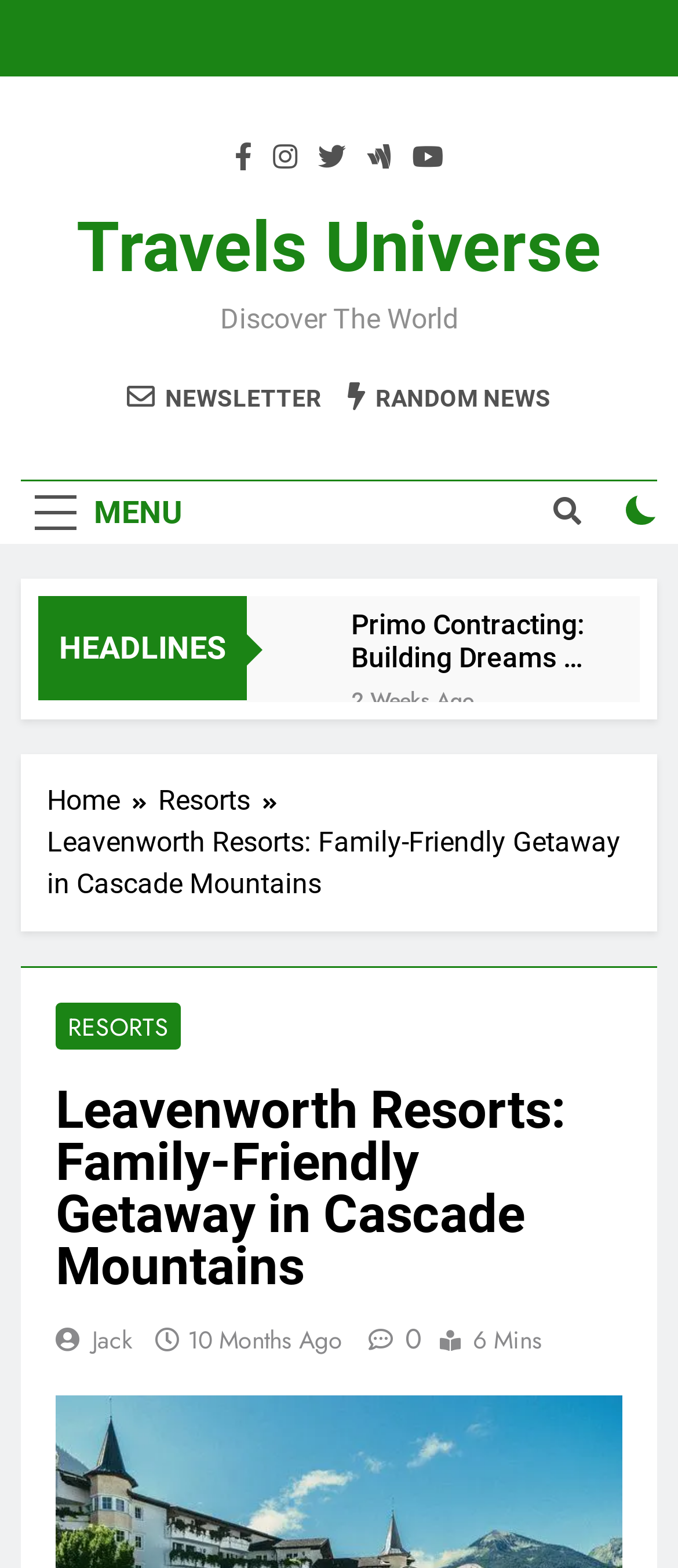Please specify the bounding box coordinates for the clickable region that will help you carry out the instruction: "Explore the RESORTS link".

[0.082, 0.639, 0.267, 0.669]